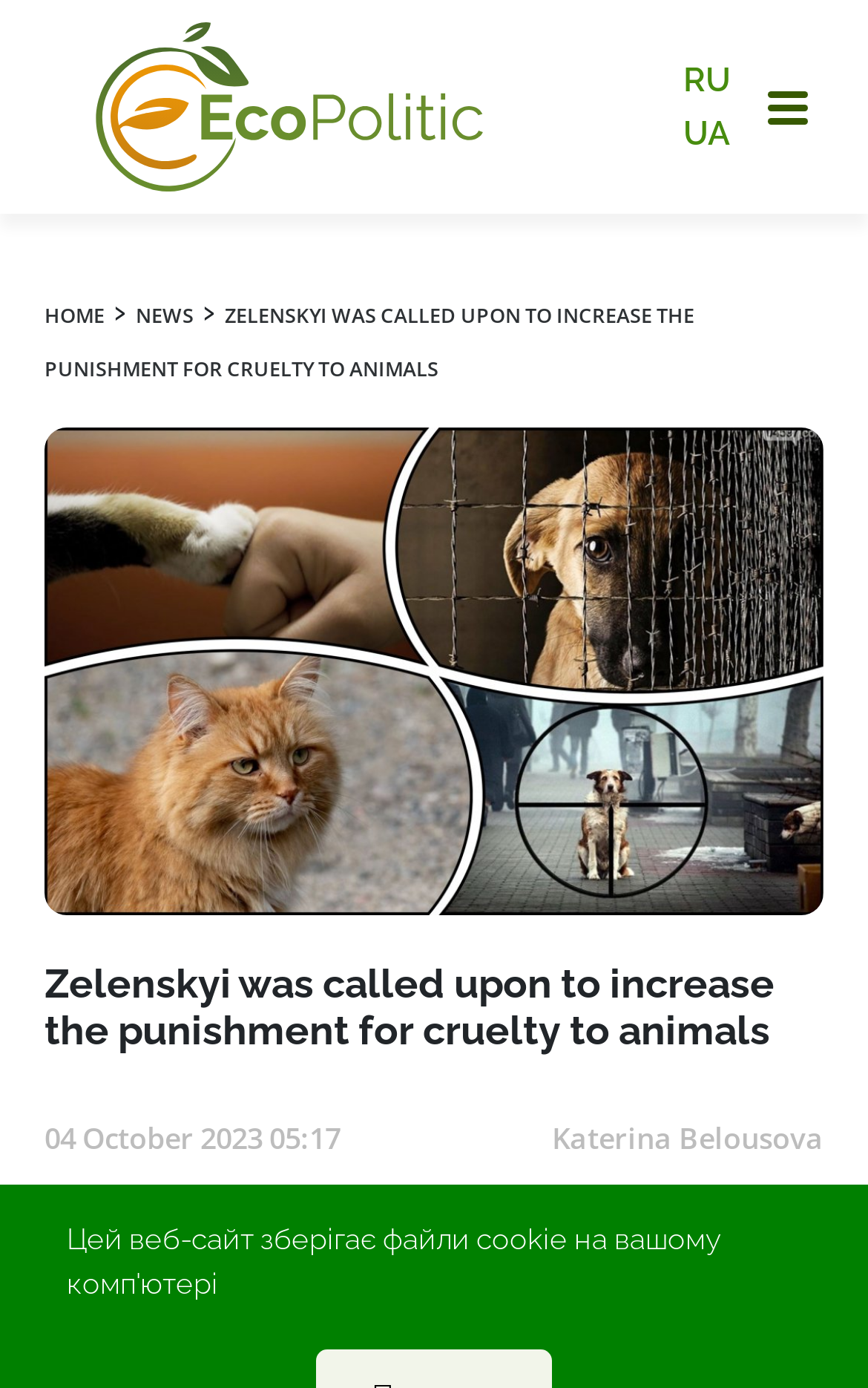Provide a brief response using a word or short phrase to this question:
Who is the author of the article?

Katerina Belousova